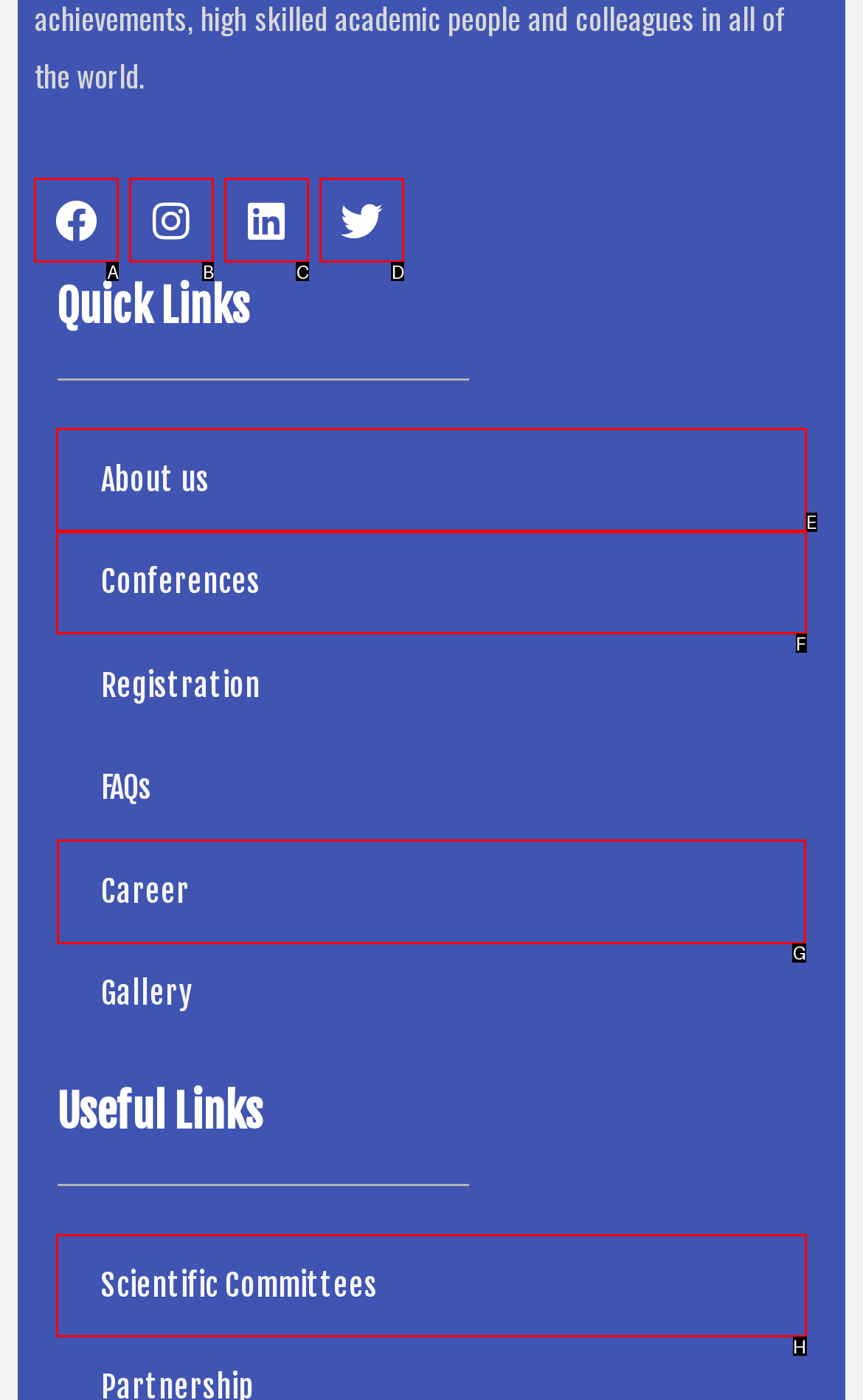Identify the letter of the option that should be selected to accomplish the following task: Visit the career page. Provide the letter directly.

G